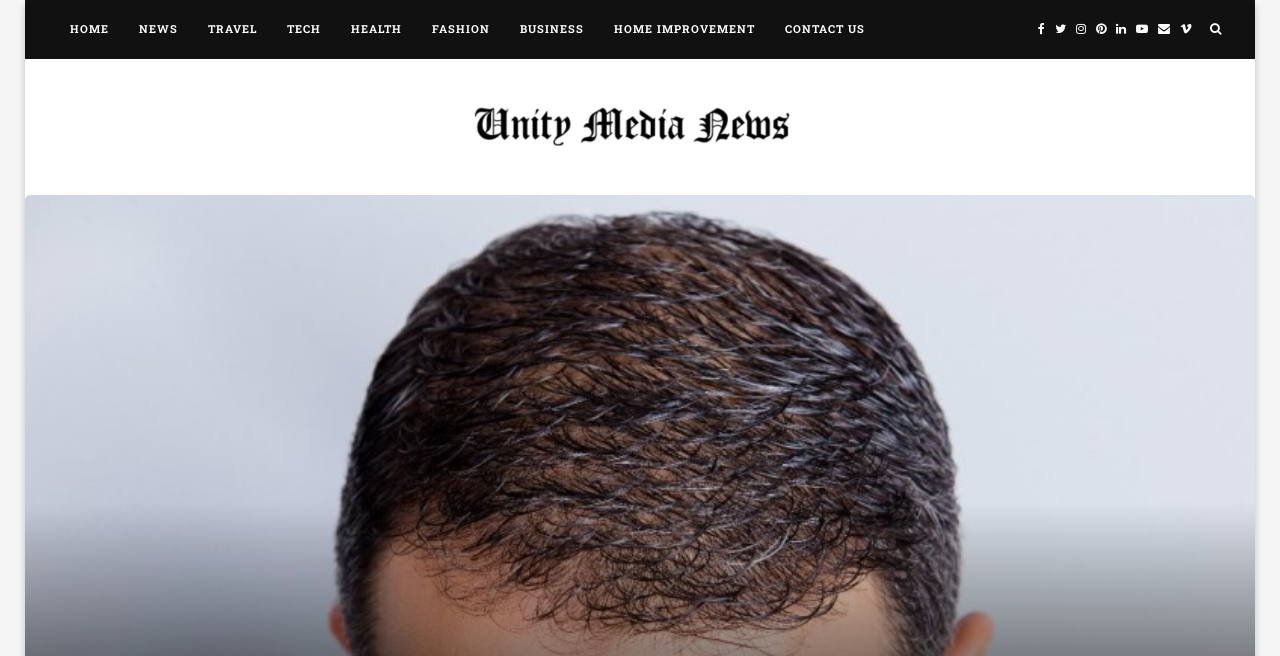What is the name of the website?
Based on the visual information, provide a detailed and comprehensive answer.

The name of the website can be found in the top-left corner of the webpage, where it is written as 'Unitymedianews' in a bold font, and also has an image with the same name.